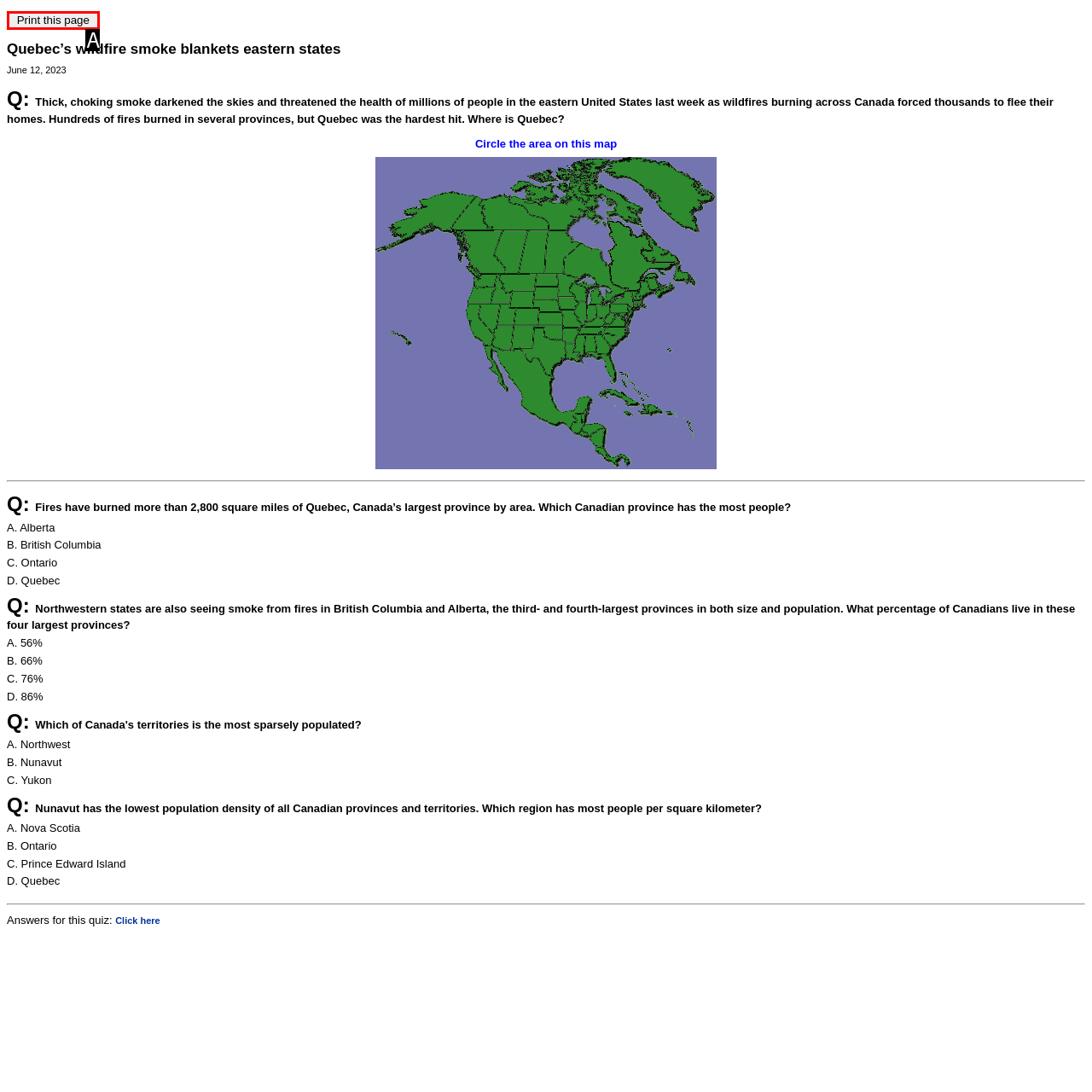Which option aligns with the description: value="Print this page"? Respond by selecting the correct letter.

A